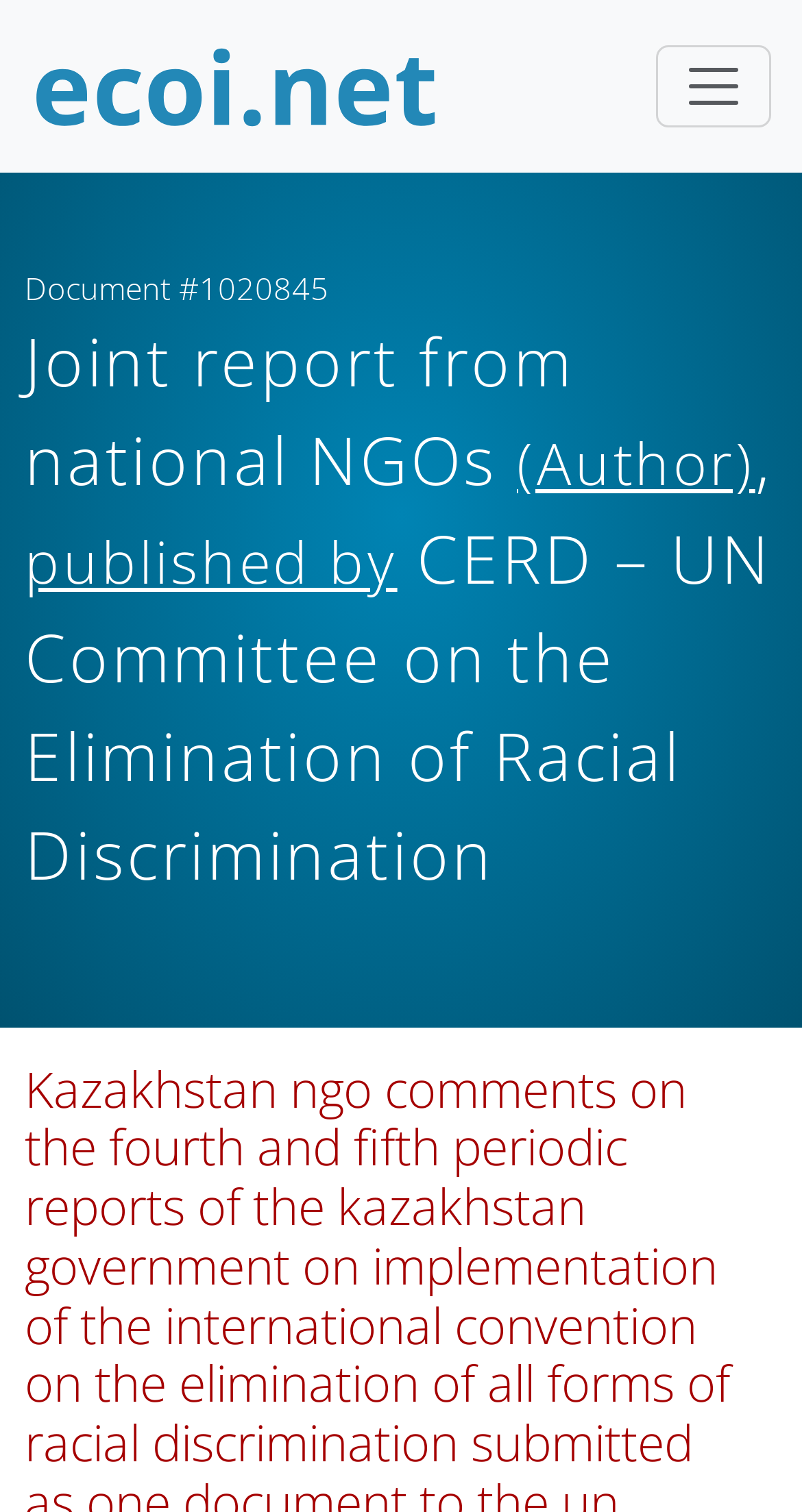Identify the bounding box of the HTML element described here: "title="Go to ecoi.net homepage"". Provide the coordinates as four float numbers between 0 and 1: [left, top, right, bottom].

[0.038, 0.02, 0.551, 0.094]